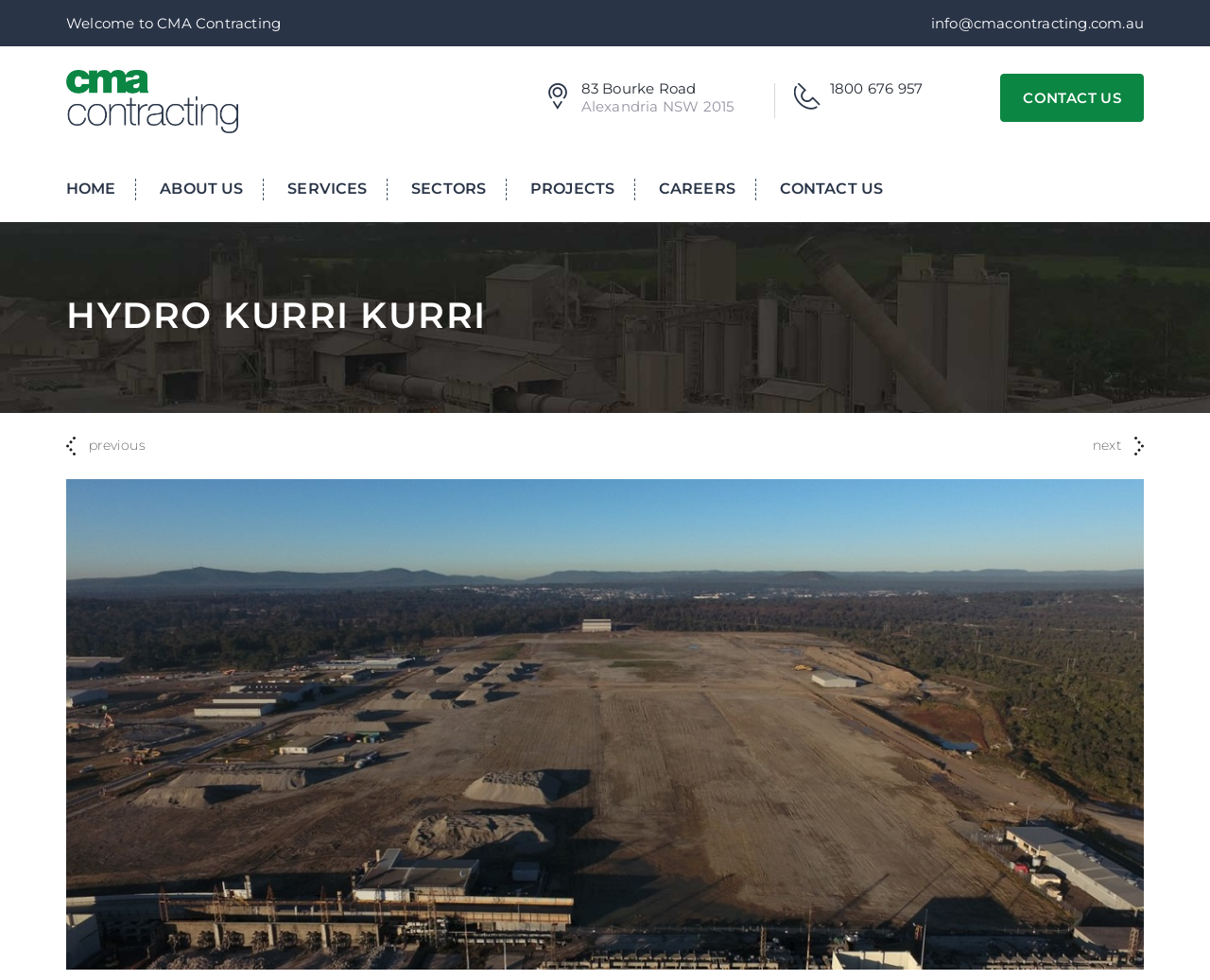Utilize the information from the image to answer the question in detail:
What is the address of CMA Contracting?

The address is located in the top section of the webpage, next to the phone number and email address.